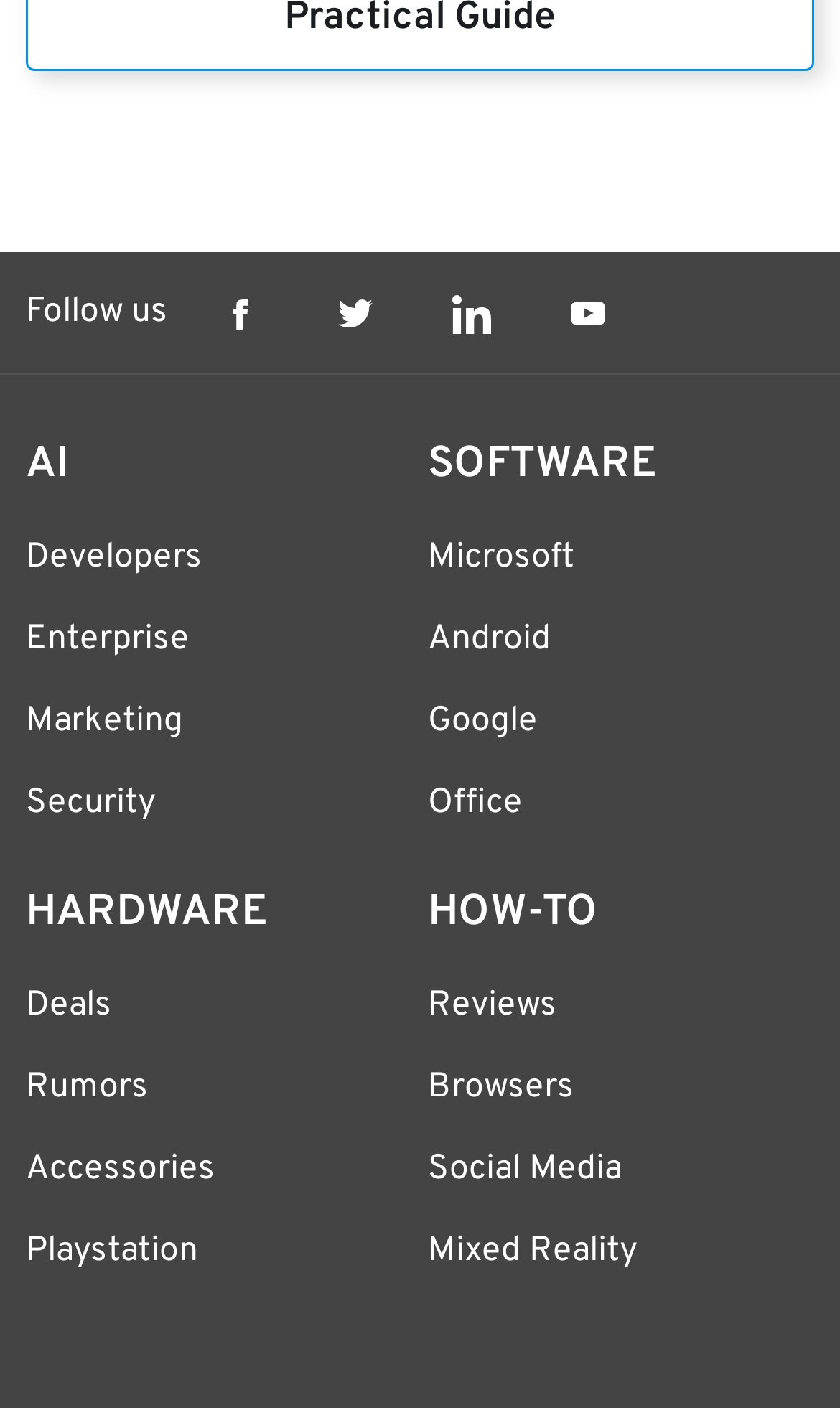Please determine the bounding box coordinates of the element's region to click in order to carry out the following instruction: "Check out PlayStation news". The coordinates should be four float numbers between 0 and 1, i.e., [left, top, right, bottom].

[0.031, 0.873, 0.236, 0.904]